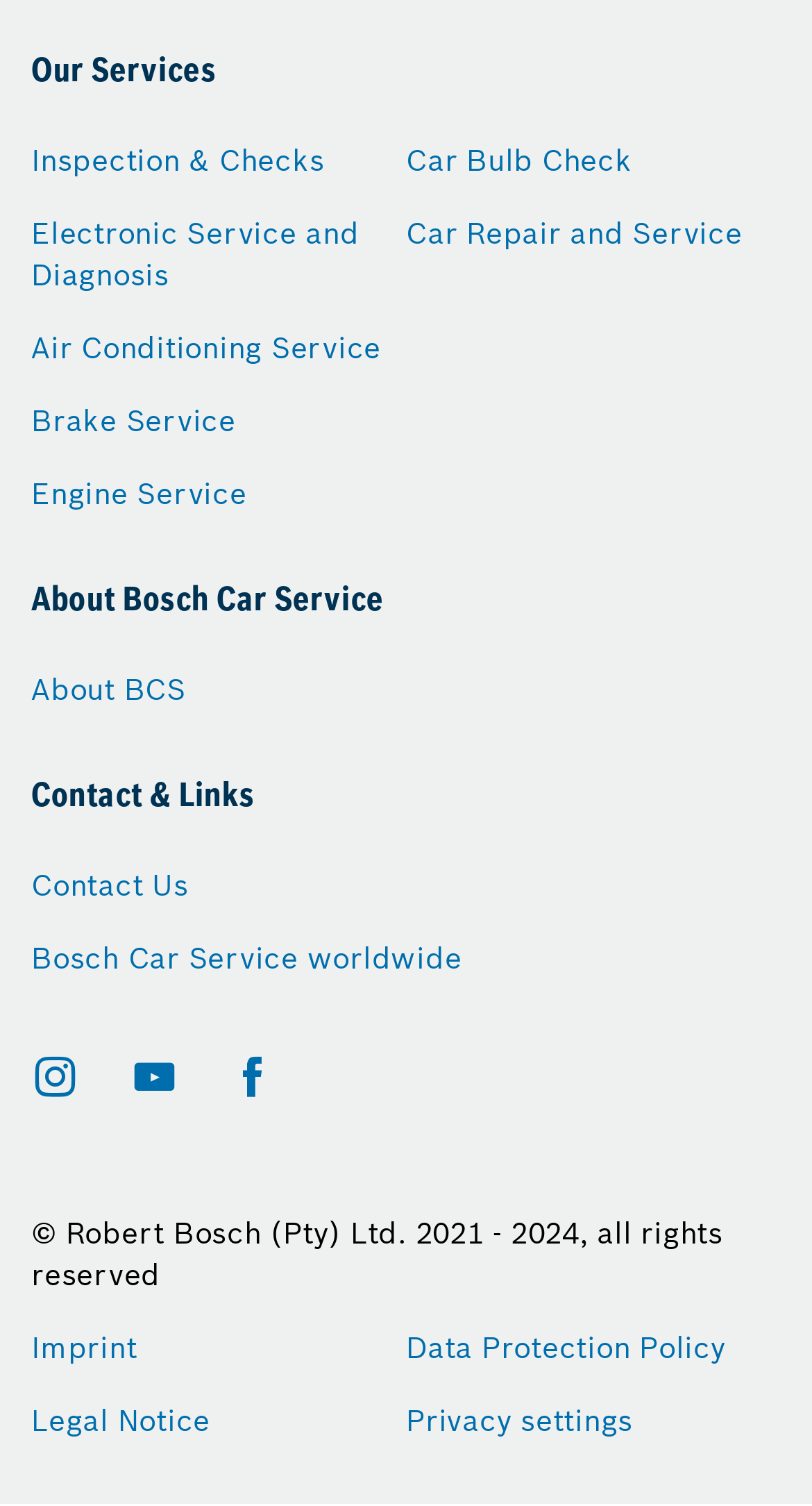Locate the bounding box coordinates of the clickable region necessary to complete the following instruction: "View Inspection & Checks service". Provide the coordinates in the format of four float numbers between 0 and 1, i.e., [left, top, right, bottom].

[0.038, 0.093, 0.399, 0.12]